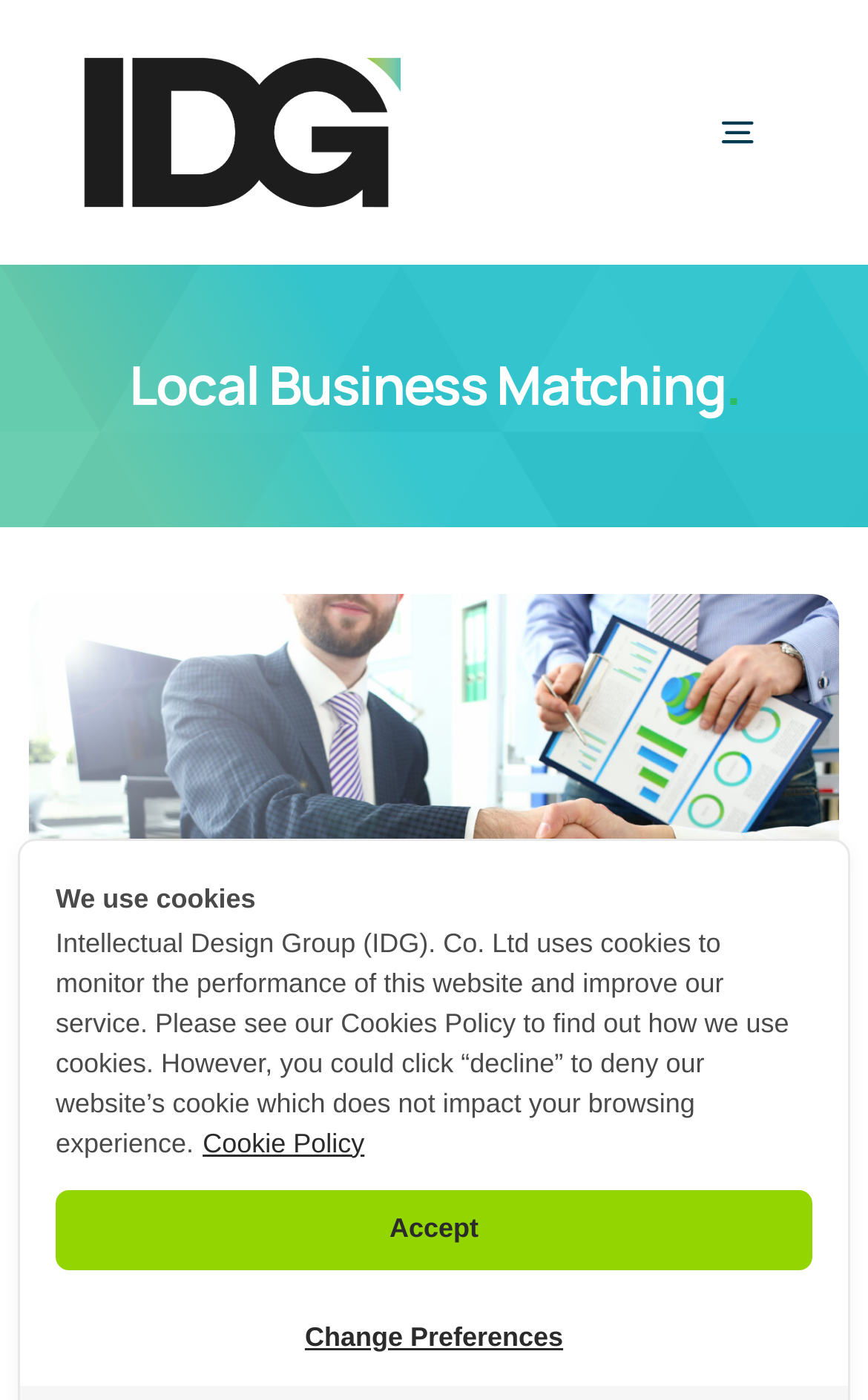Please identify the bounding box coordinates of the element I need to click to follow this instruction: "Click the logo".

[0.077, 0.027, 0.483, 0.065]